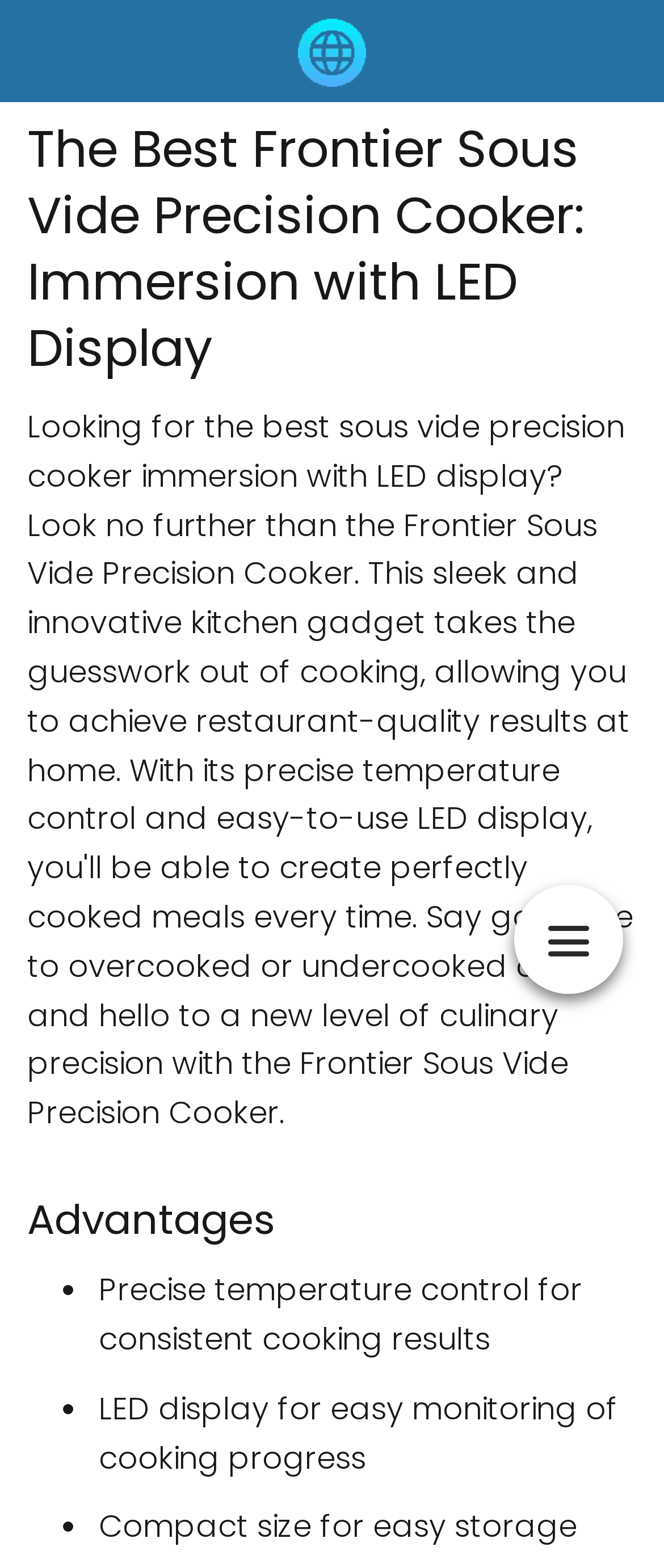What is the principal heading displayed on the webpage?

The Best Frontier Sous Vide Precision Cooker: Immersion with LED Display